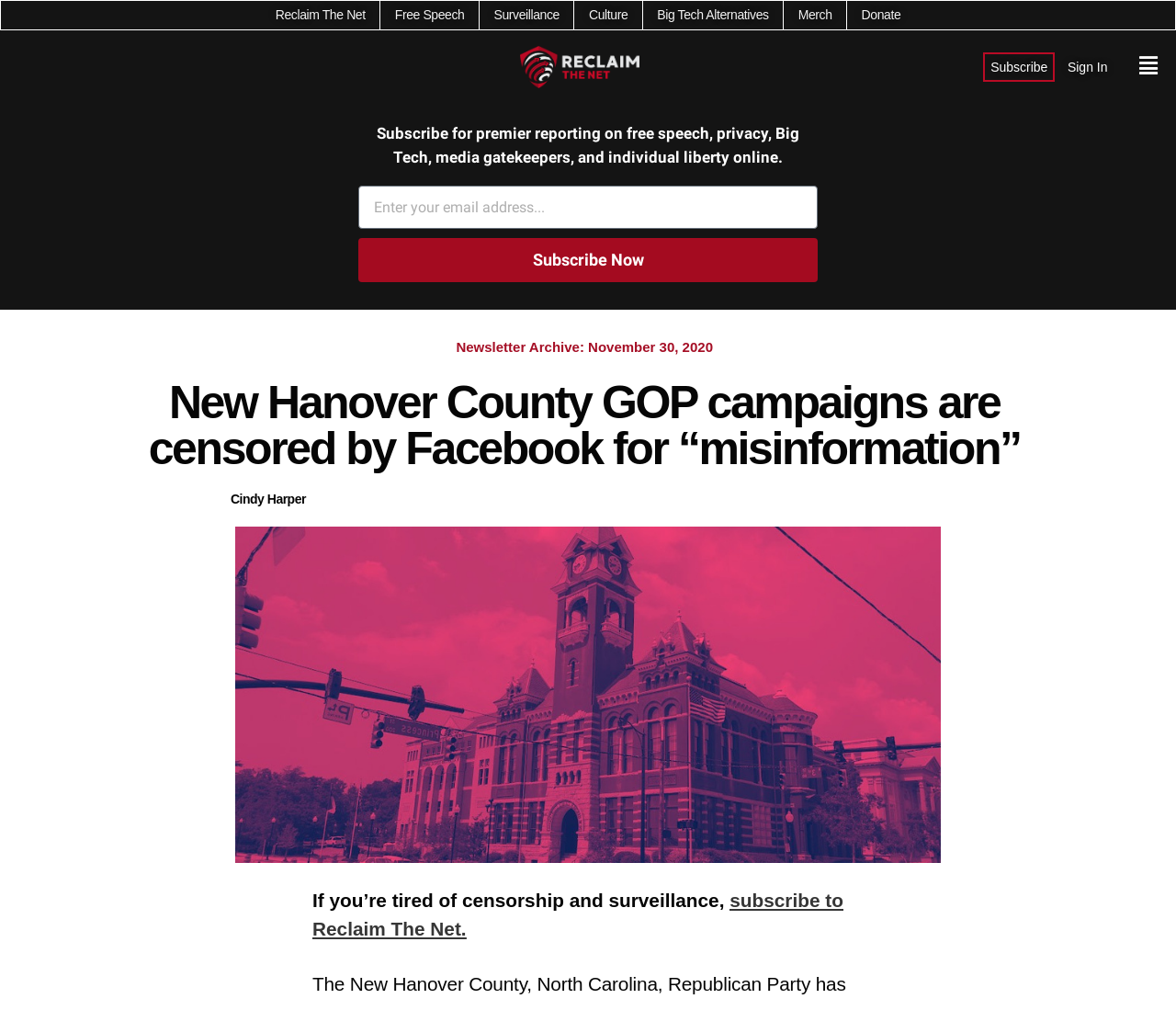Can you provide the bounding box coordinates for the element that should be clicked to implement the instruction: "Click on Subscribe Now"?

[0.305, 0.236, 0.695, 0.28]